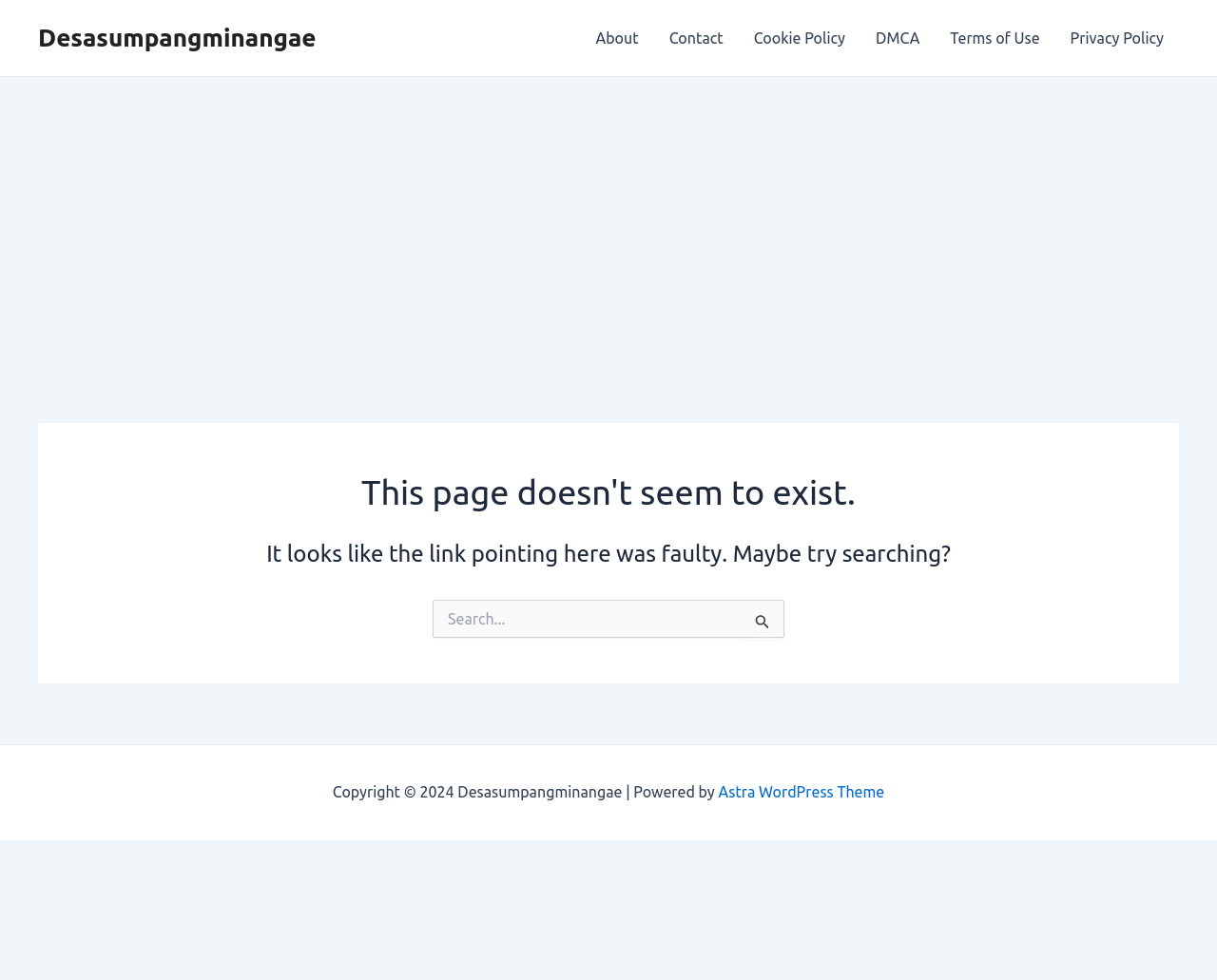Can you give a comprehensive explanation to the question given the content of the image?
What is the theme of the website?

The website's footer section contains a copyright notice that mentions 'Powered by Astra WordPress Theme', which suggests that the website is built using this theme.